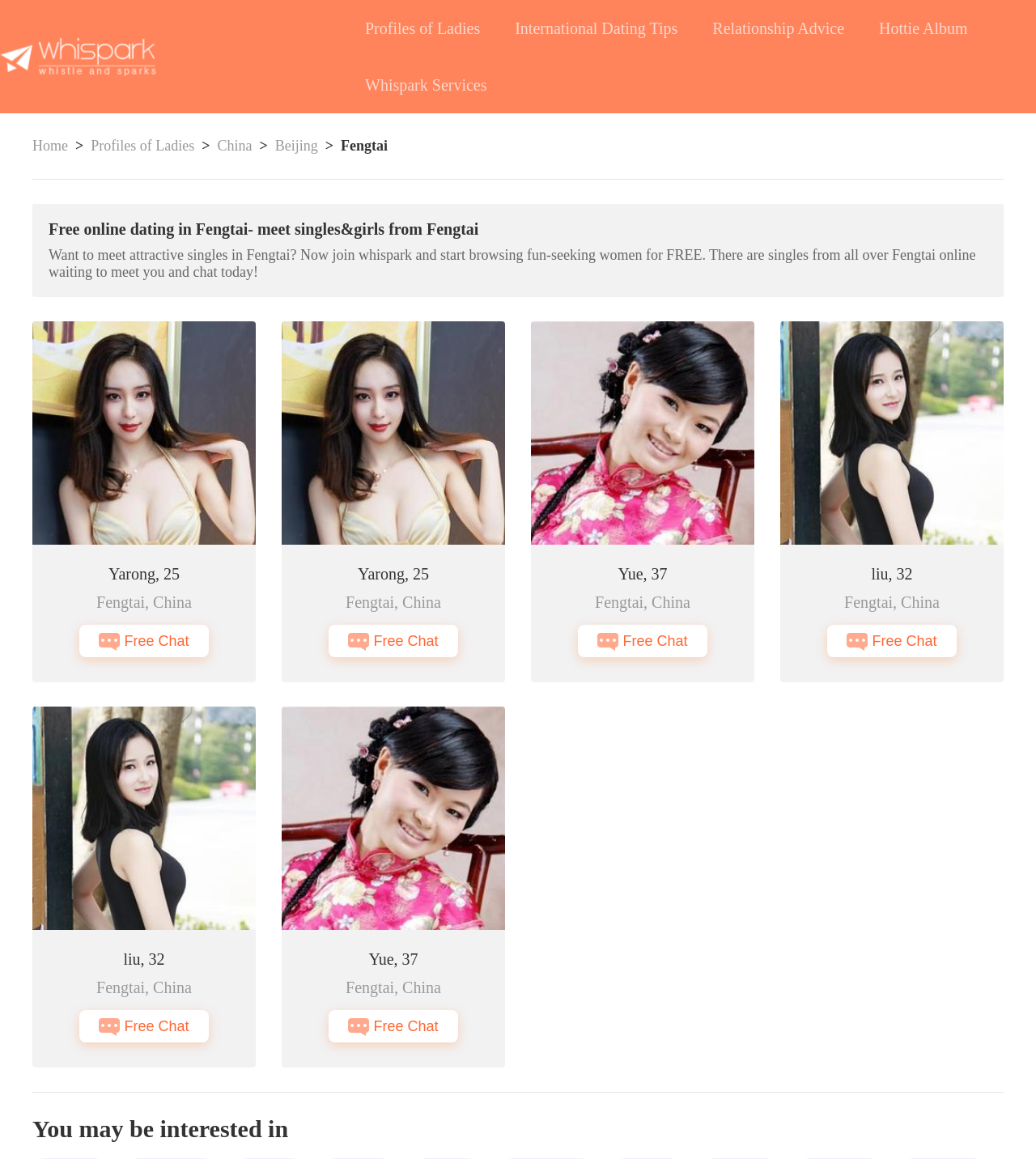Use one word or a short phrase to answer the question provided: 
What is the age of the second profile on the homepage?

25